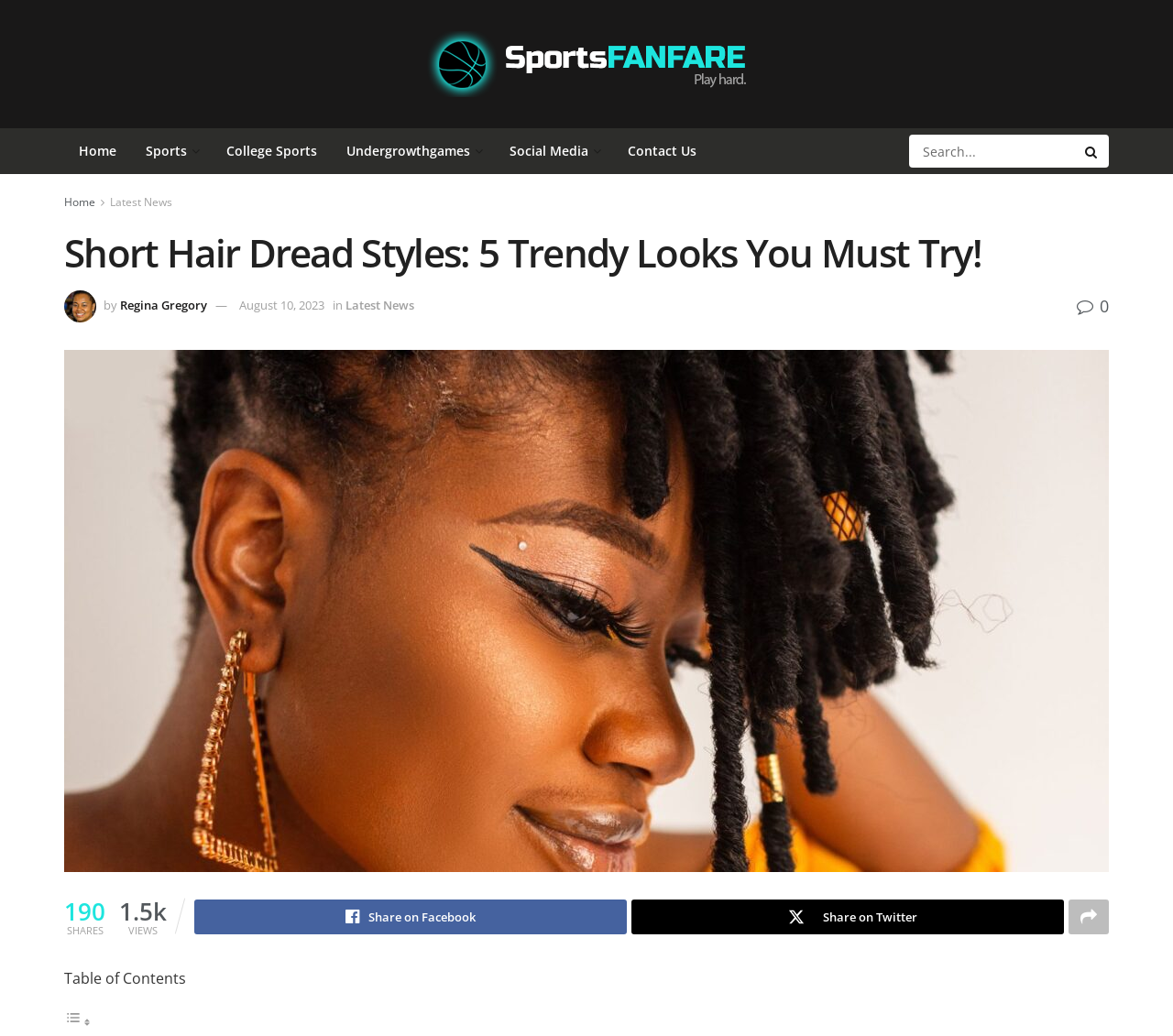Can you find the bounding box coordinates for the element that needs to be clicked to execute this instruction: "Read the latest news"? The coordinates should be given as four float numbers between 0 and 1, i.e., [left, top, right, bottom].

[0.094, 0.187, 0.147, 0.202]